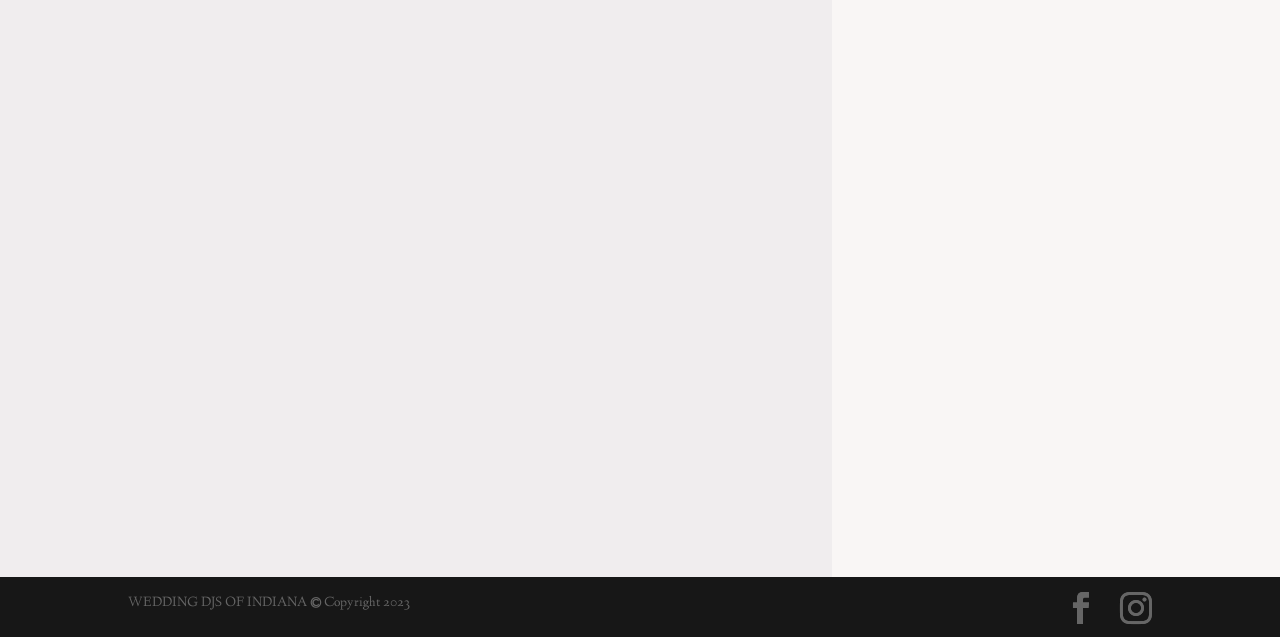Respond to the following question using a concise word or phrase: 
How many social media links are there?

2